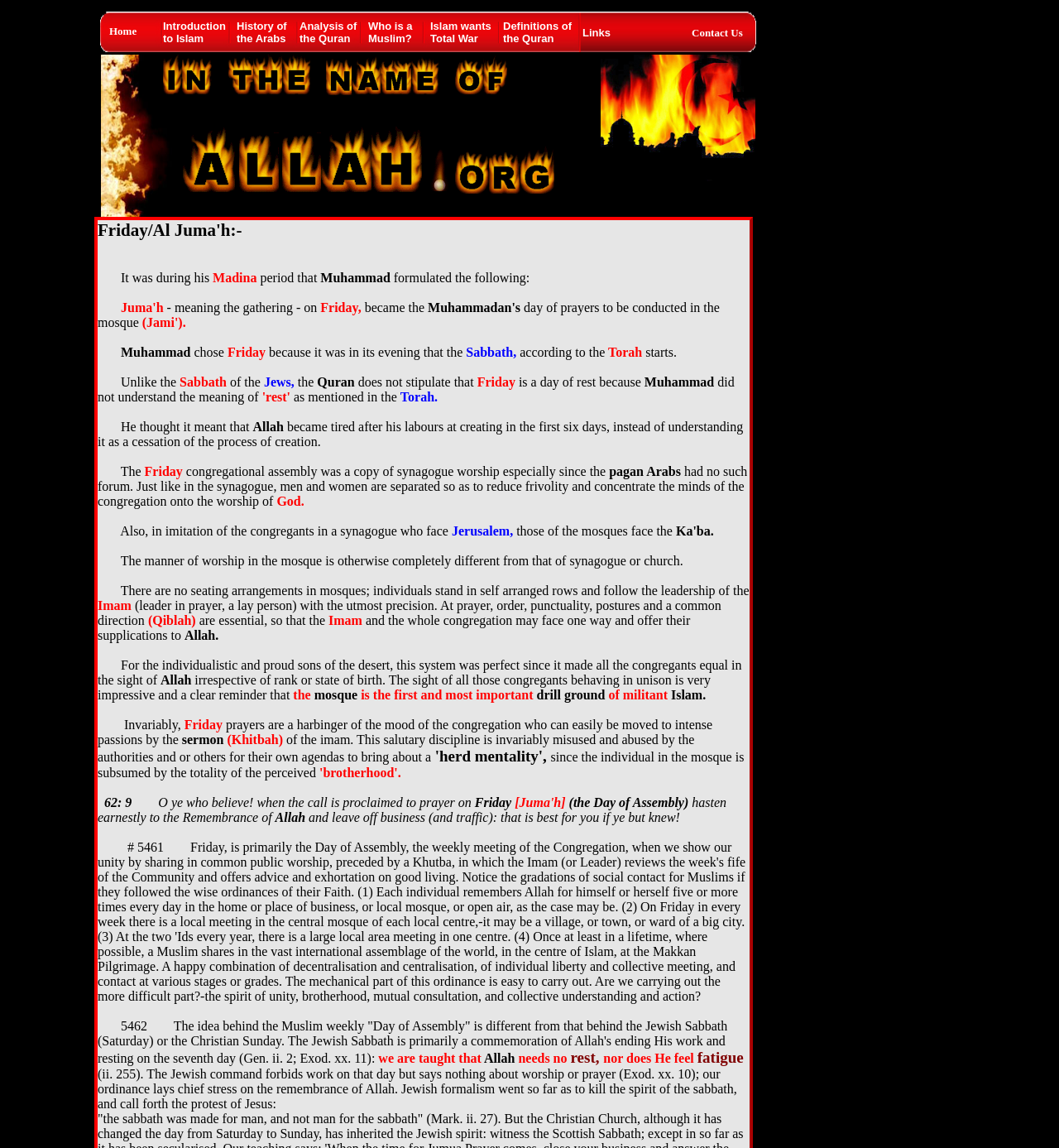Can you find the bounding box coordinates of the area I should click to execute the following instruction: "understand the importance of facing Qiblah"?

[0.14, 0.534, 0.188, 0.547]